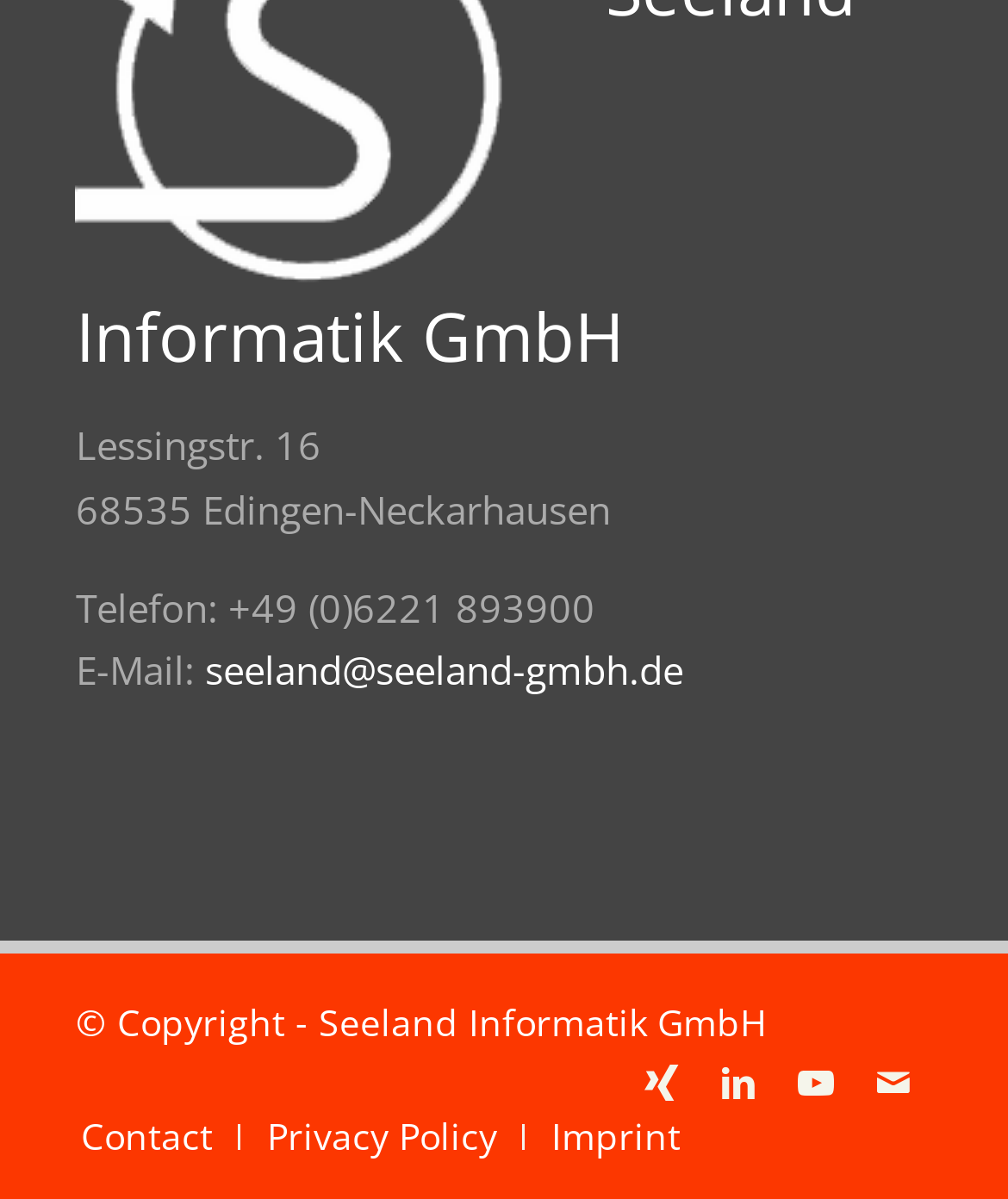How many menu items are at the bottom of the webpage?
Please provide a comprehensive answer based on the visual information in the image.

I counted the number of menu item elements at the bottom of the webpage, which are labeled as 'Contact', 'Privacy Policy', and 'Imprint', and found that there are 3 menu items.